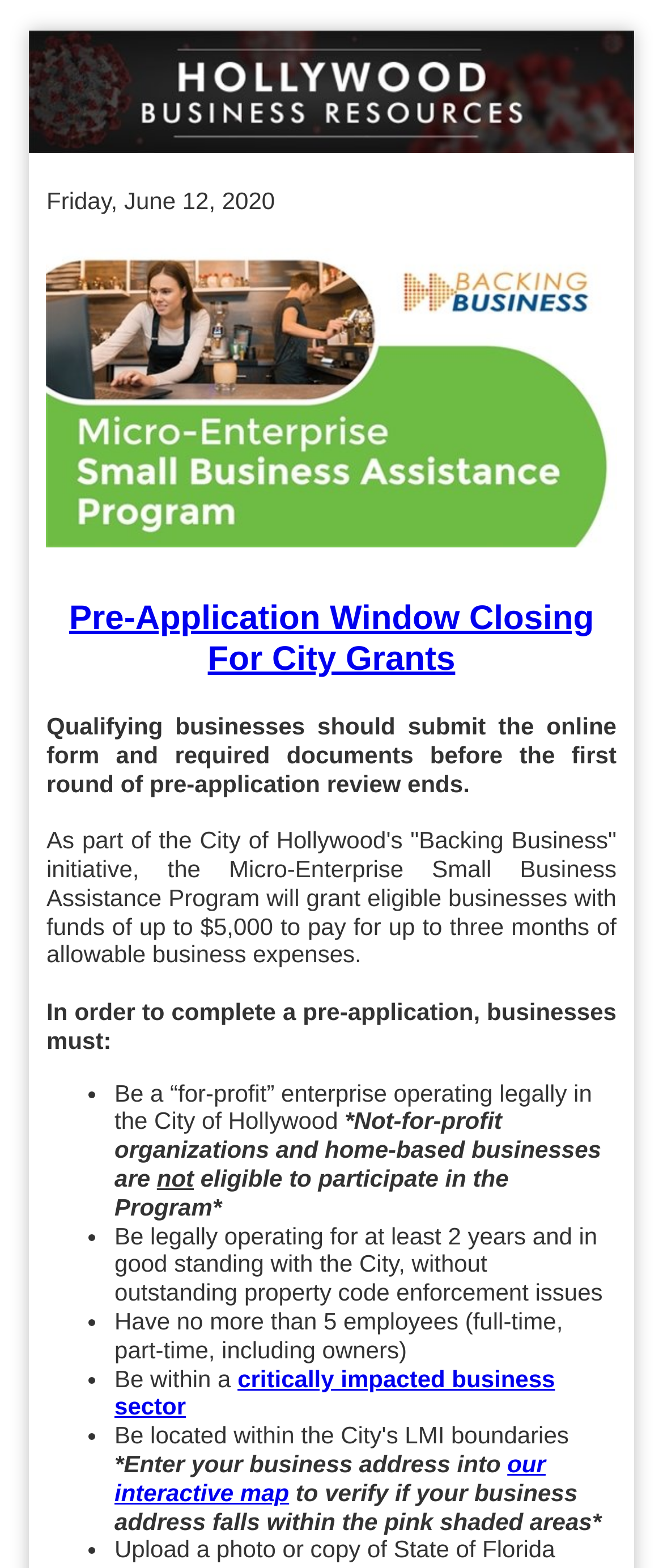Please reply to the following question using a single word or phrase: 
What is the purpose of the interactive map?

To verify business address